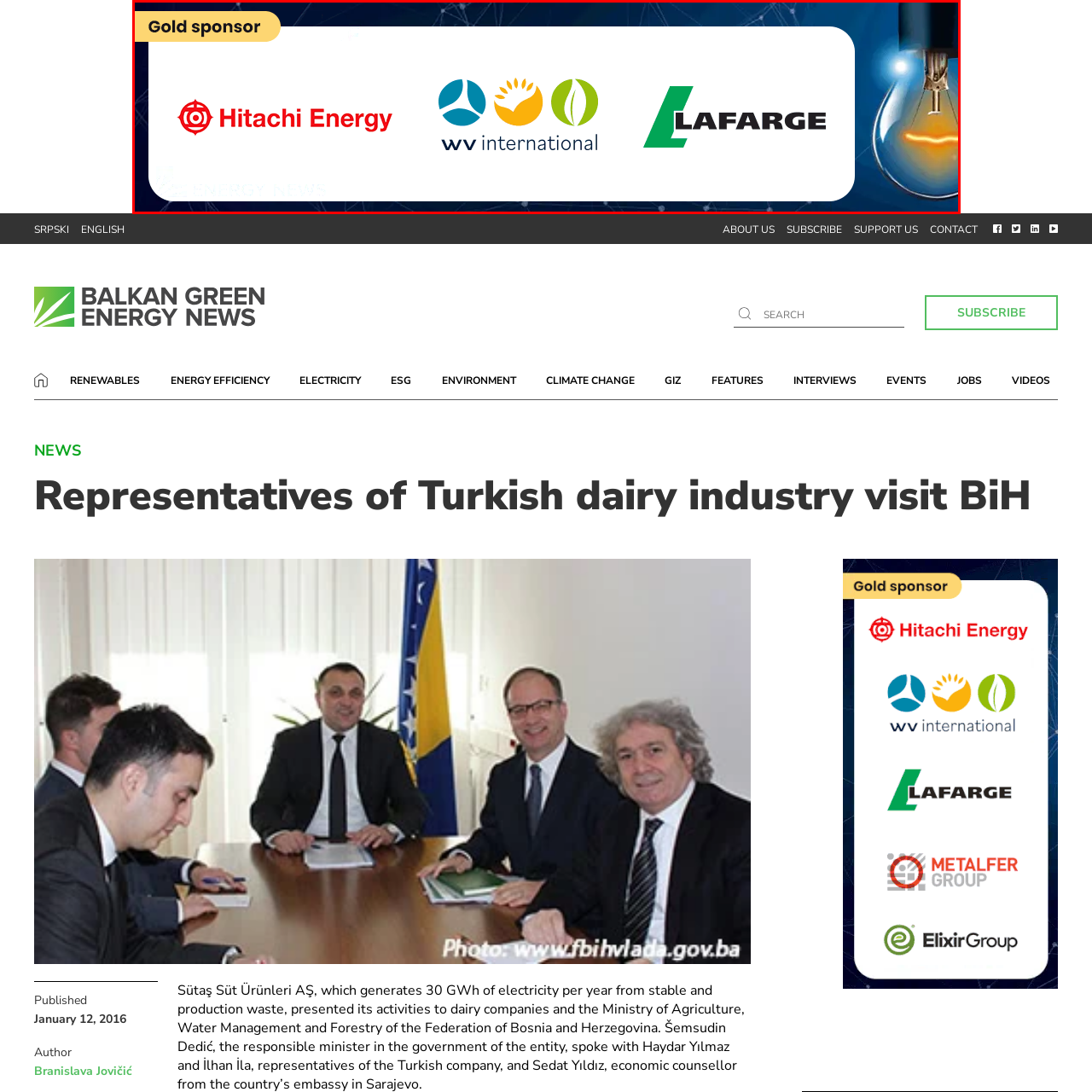What is the theme of the event supported by these sponsors?
Focus on the red bounded area in the image and respond to the question with a concise word or phrase.

Energy sector